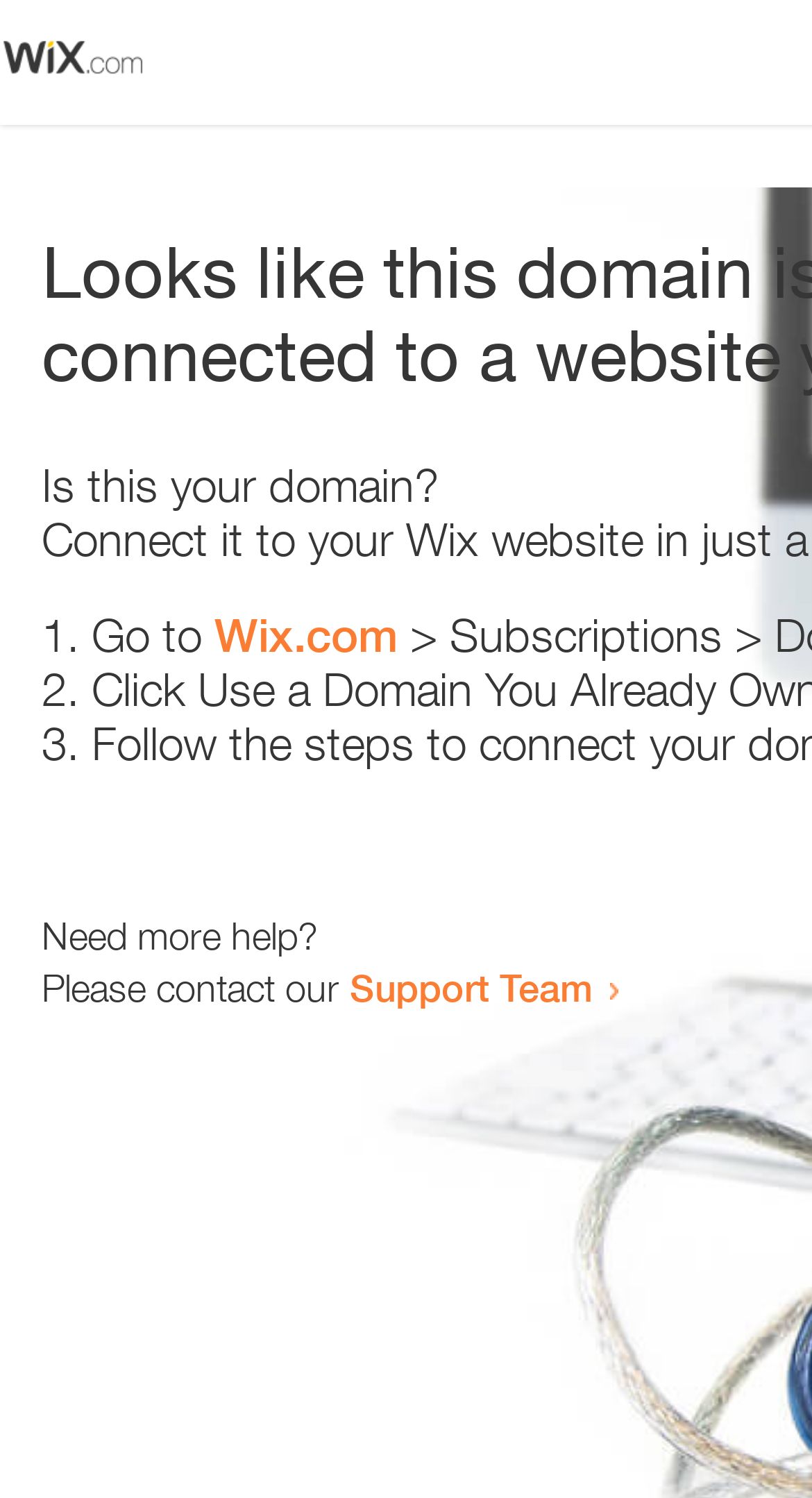Reply to the question with a single word or phrase:
What is the tone of the webpage?

Helpful